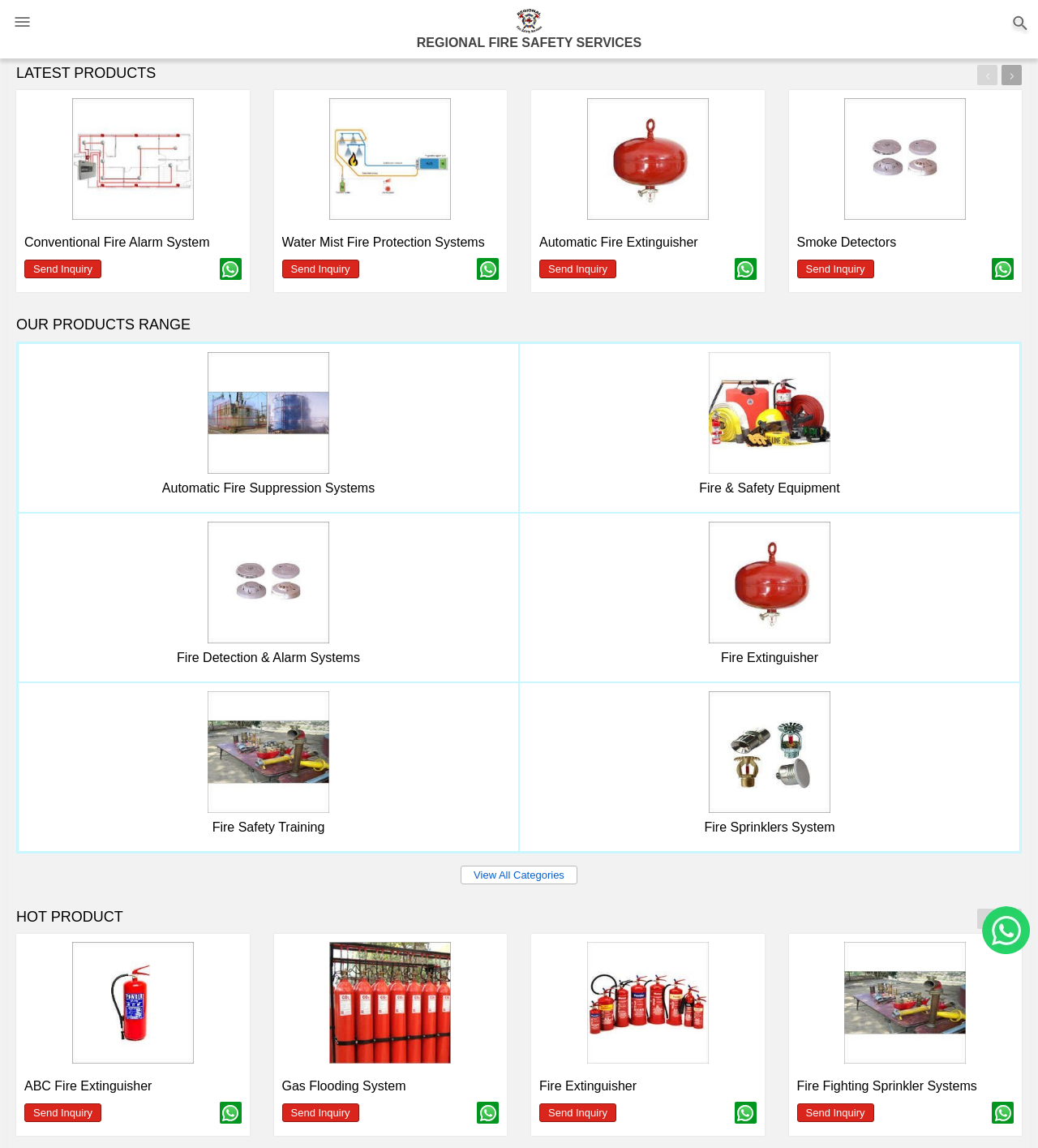Find the bounding box coordinates of the clickable element required to execute the following instruction: "View Conventional Fire Alarm System product". Provide the coordinates as four float numbers between 0 and 1, i.e., [left, top, right, bottom].

[0.023, 0.086, 0.232, 0.192]